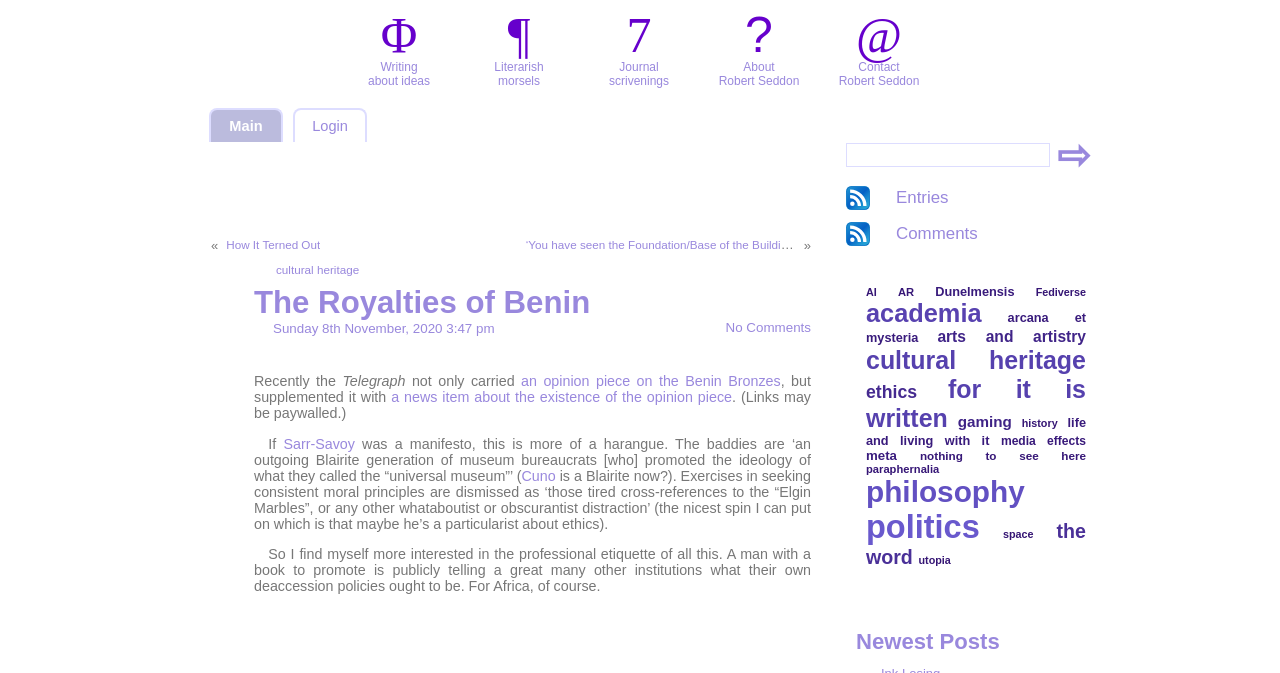Identify the bounding box for the UI element that is described as follows: "for it is written".

[0.677, 0.557, 0.848, 0.642]